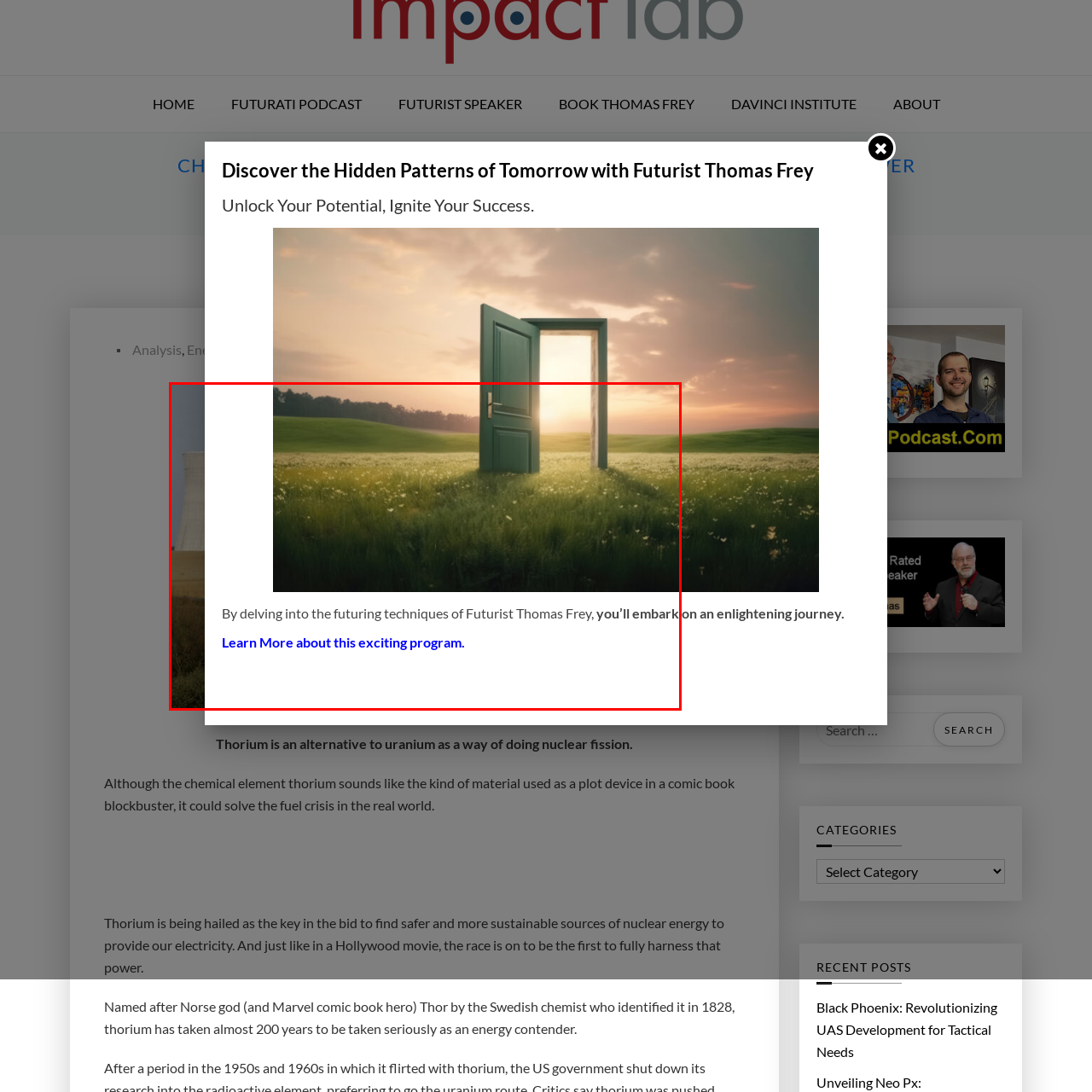Observe the area inside the red box, What is the horizon inviting? Respond with a single word or phrase.

exploration and discovery